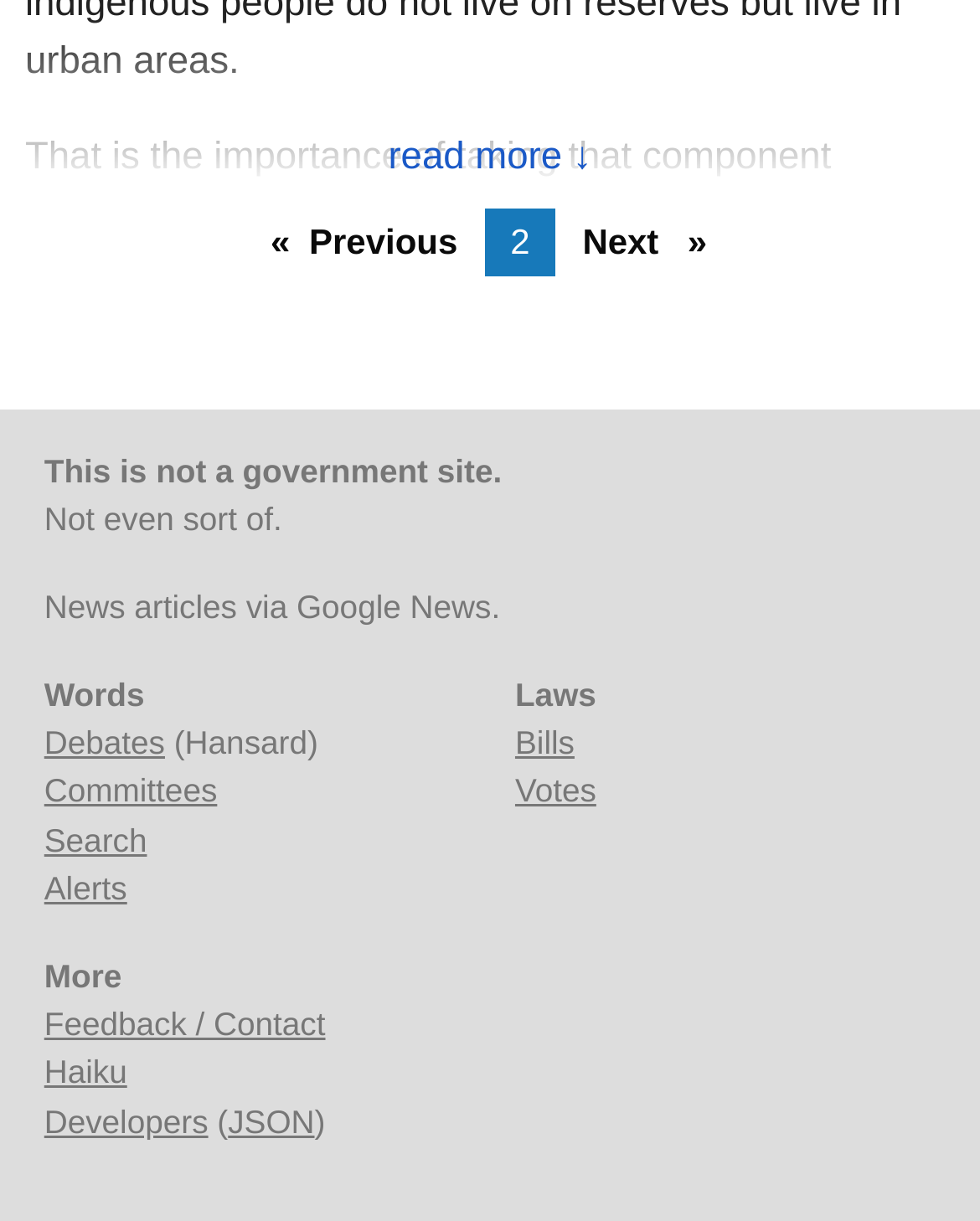Identify the bounding box coordinates of the section to be clicked to complete the task described by the following instruction: "view laws". The coordinates should be four float numbers between 0 and 1, formatted as [left, top, right, bottom].

[0.526, 0.552, 0.608, 0.583]